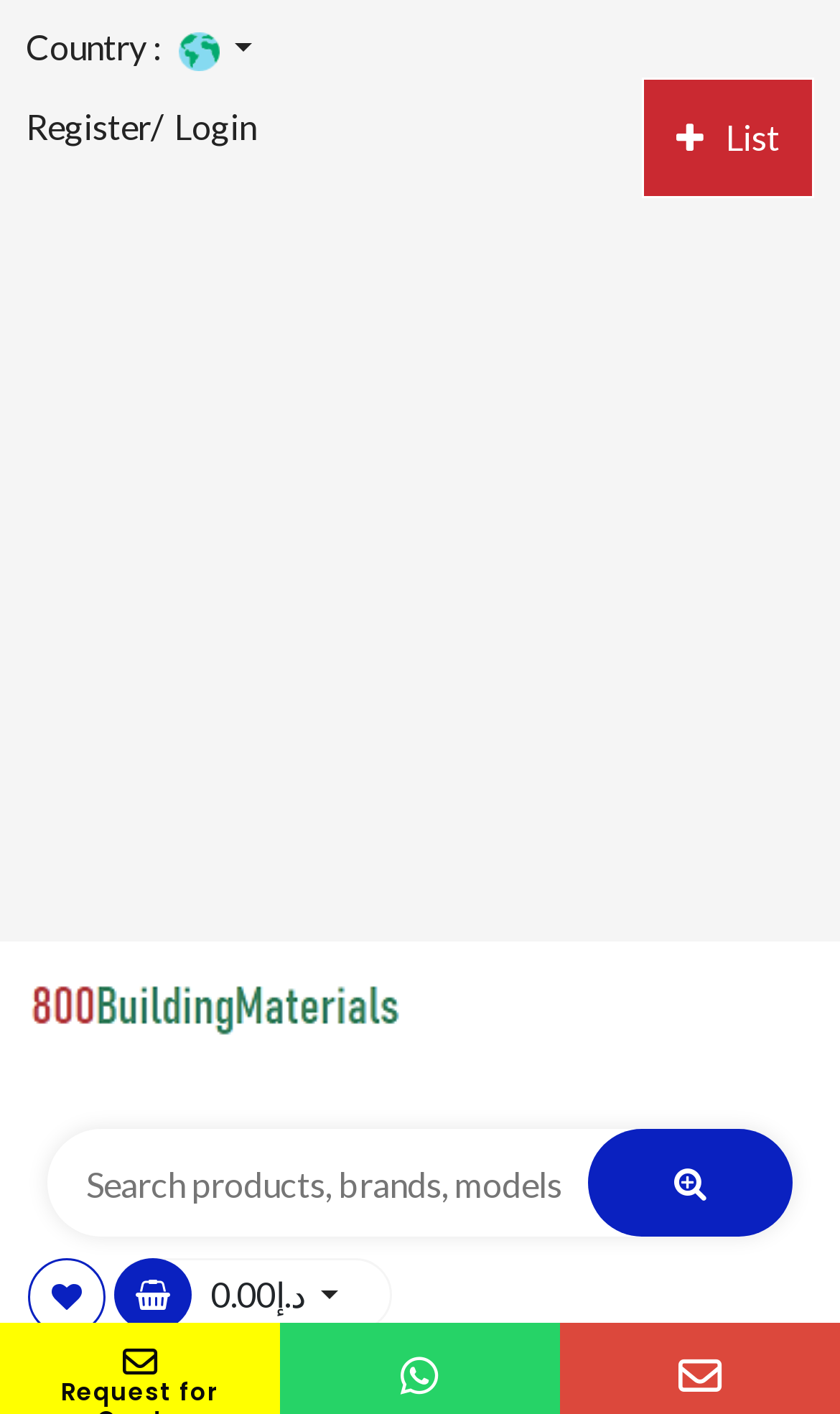Please identify the bounding box coordinates of where to click in order to follow the instruction: "Login to the account".

[0.208, 0.069, 0.305, 0.111]